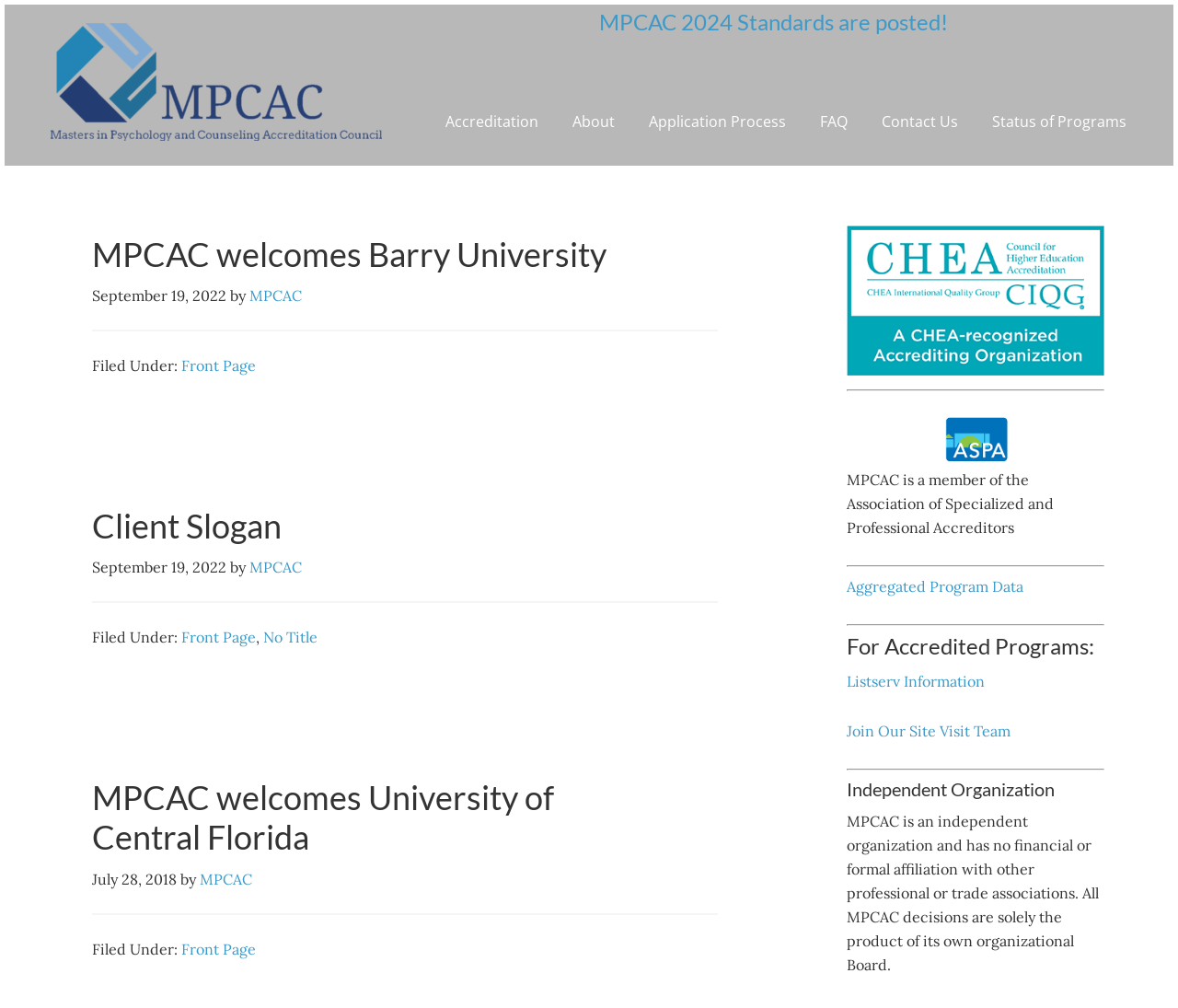Determine the bounding box coordinates of the clickable region to execute the instruction: "Click on MPCAC". The coordinates should be four float numbers between 0 and 1, denoted as [left, top, right, bottom].

[0.043, 0.023, 0.332, 0.141]